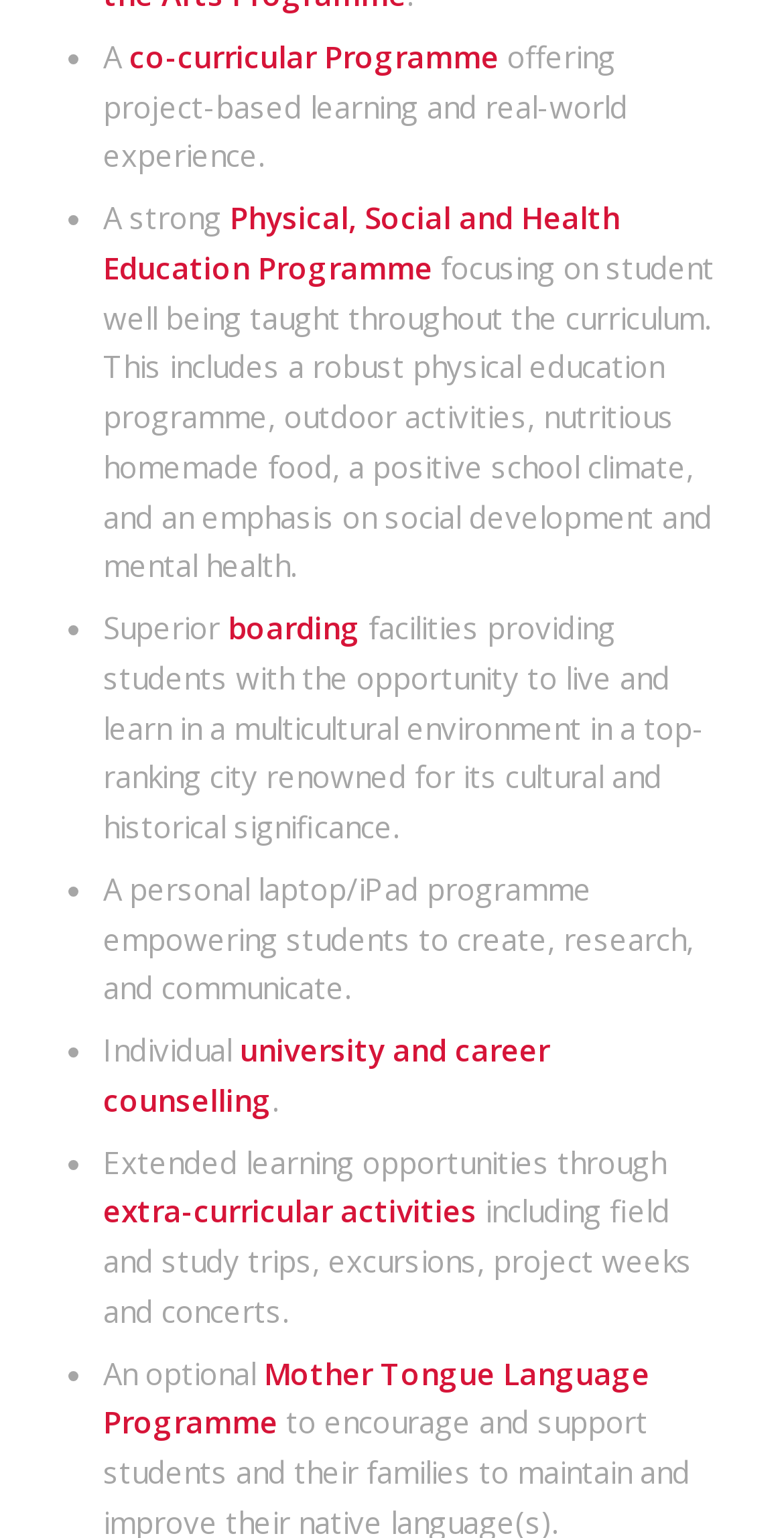What is the Mother Tongue Language Programme?
Could you please answer the question thoroughly and with as much detail as possible?

The webpage mentions that the Mother Tongue Language Programme is an optional programme, suggesting that it is not a compulsory part of the curriculum, but rather an additional offering for students who wish to pursue it.